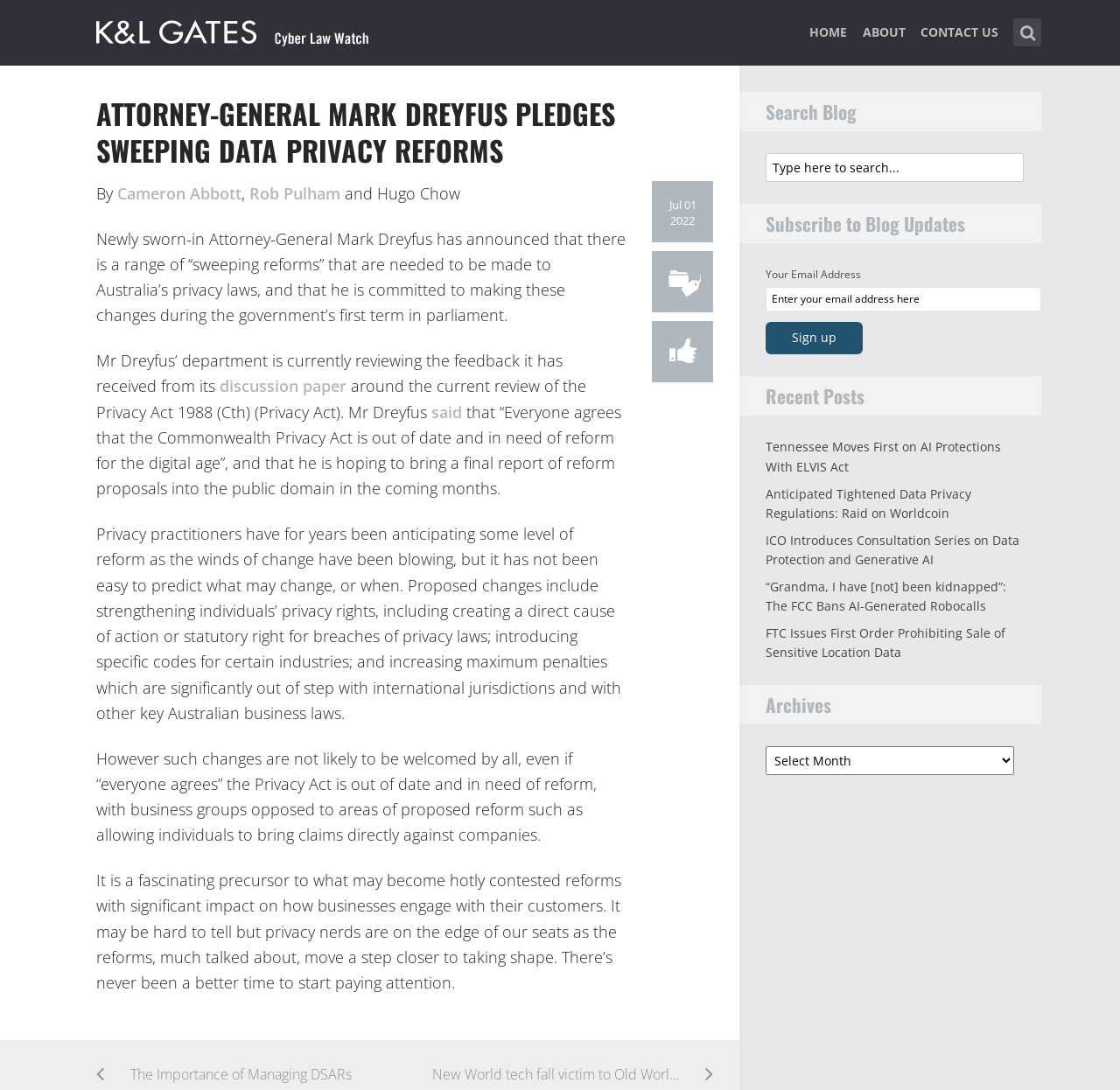Can you specify the bounding box coordinates for the region that should be clicked to fulfill this instruction: "View recent posts".

[0.684, 0.402, 0.894, 0.436]